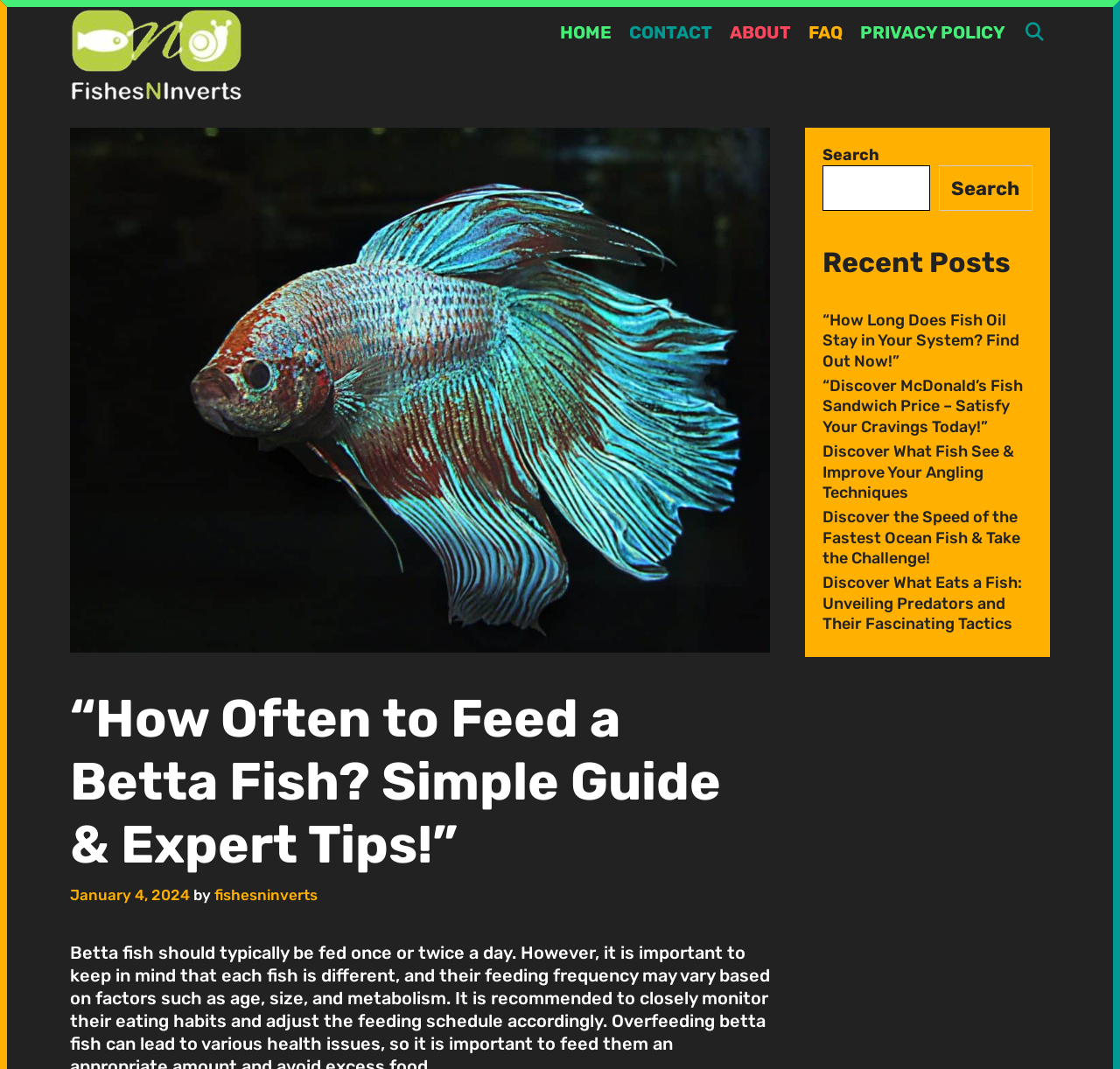Pinpoint the bounding box coordinates of the area that must be clicked to complete this instruction: "read recent post about fish oil".

[0.734, 0.29, 0.91, 0.347]